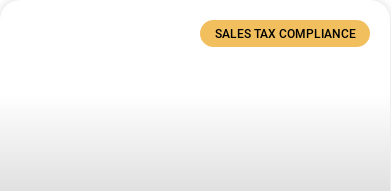Respond with a single word or short phrase to the following question: 
What is the purpose of the image?

To encourage users to learn about sales tax compliance